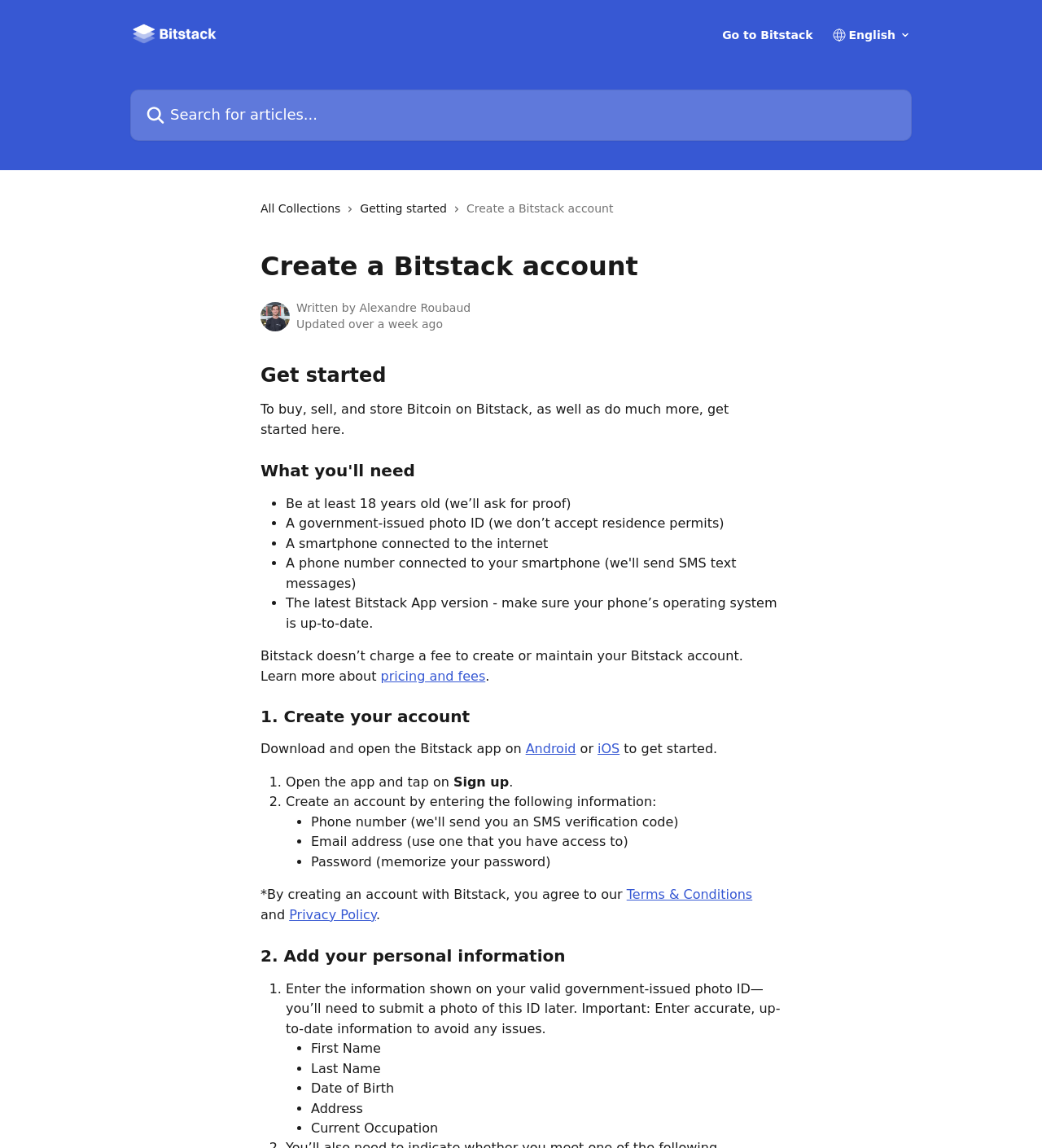Using the information from the screenshot, answer the following question thoroughly:
What is required to create a Bitstack account?

According to the webpage, to create a Bitstack account, you need a government-issued photo ID and an email address. This information is required to submit a photo of the ID later and to ensure accurate and up-to-date information.